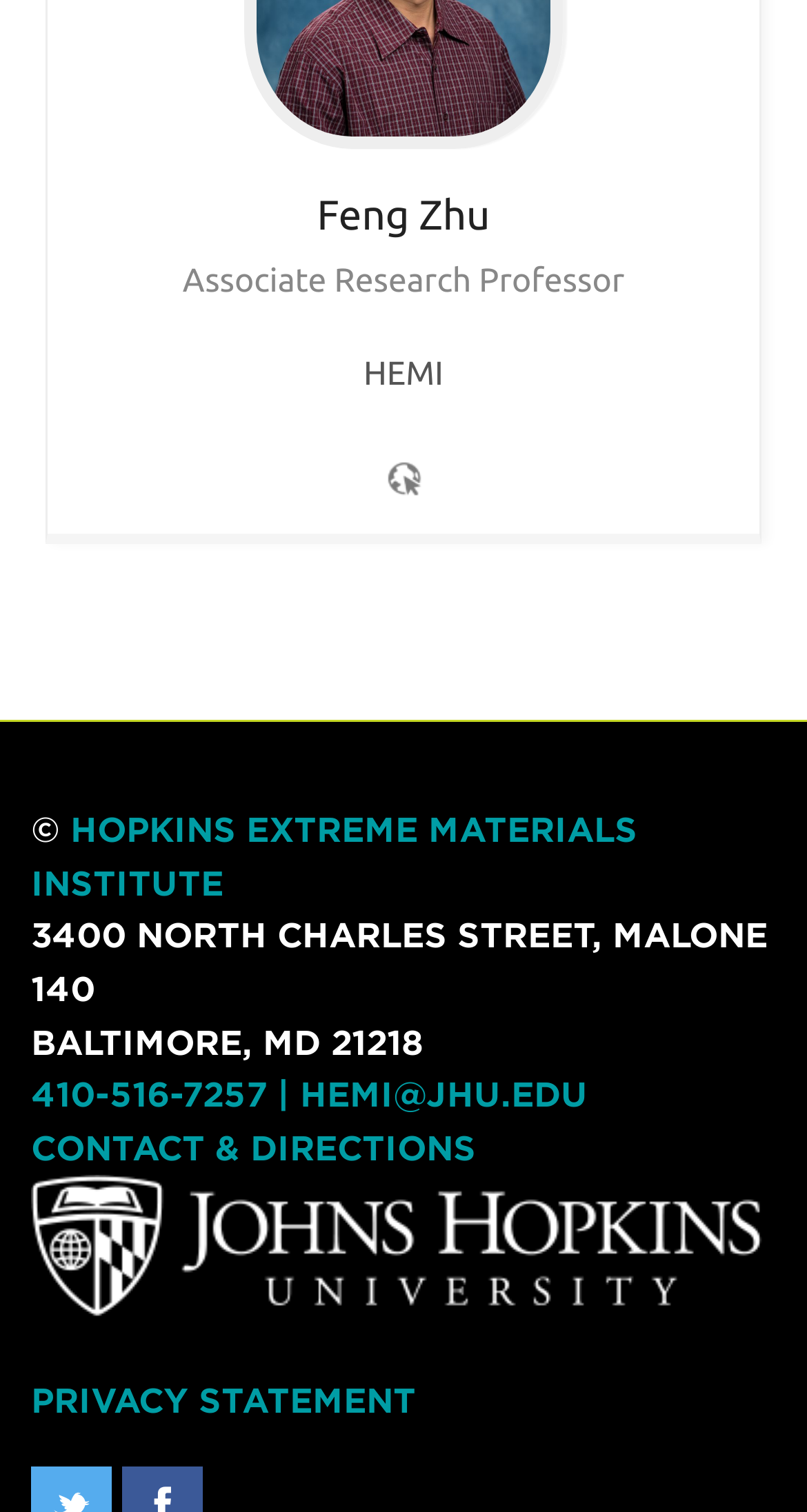Answer the question below using just one word or a short phrase: 
What is the name of the university affiliated with the institute?

Johns Hopkins University